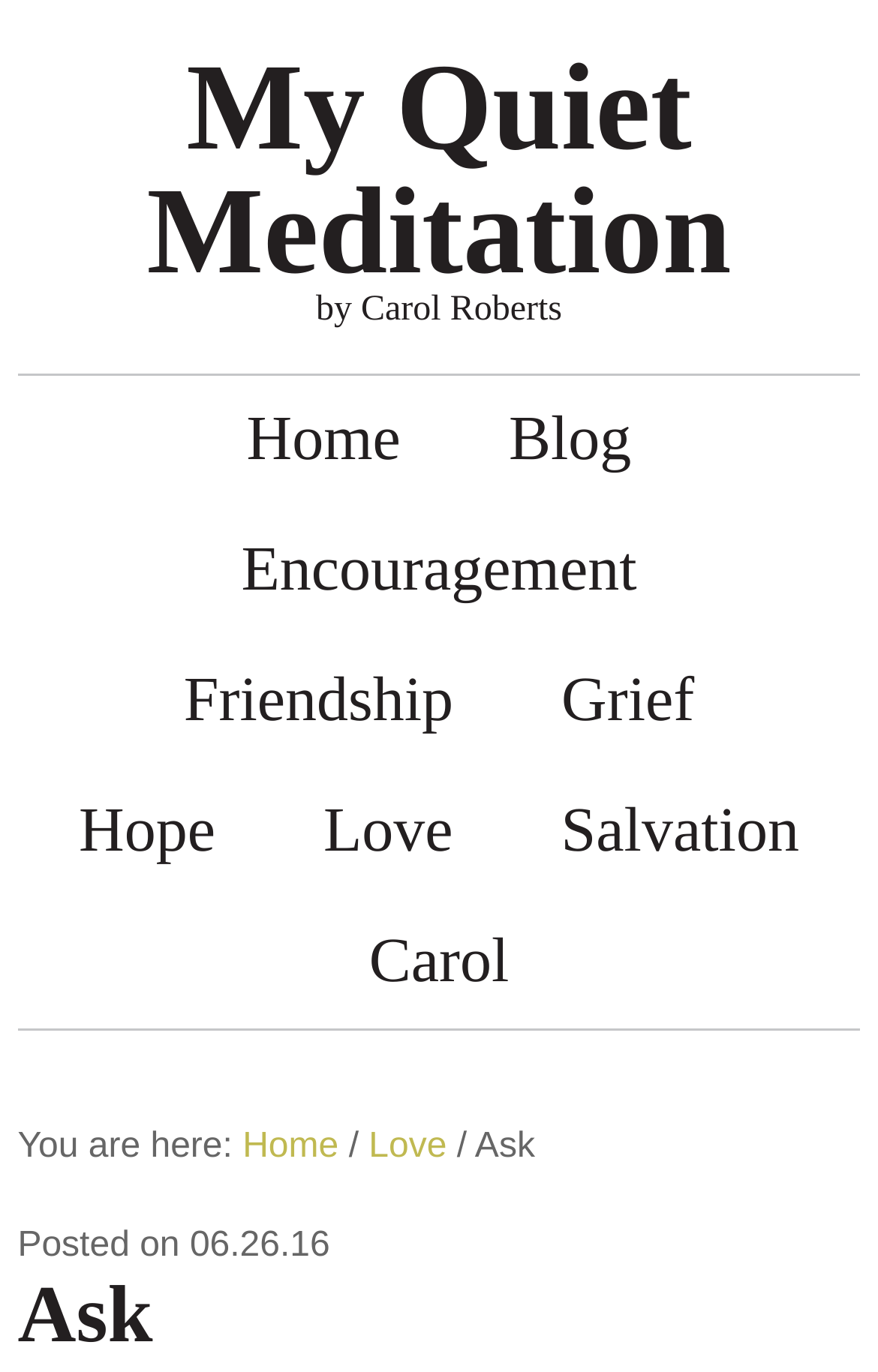Please find the bounding box for the UI element described by: "Home".

[0.219, 0.274, 0.518, 0.369]